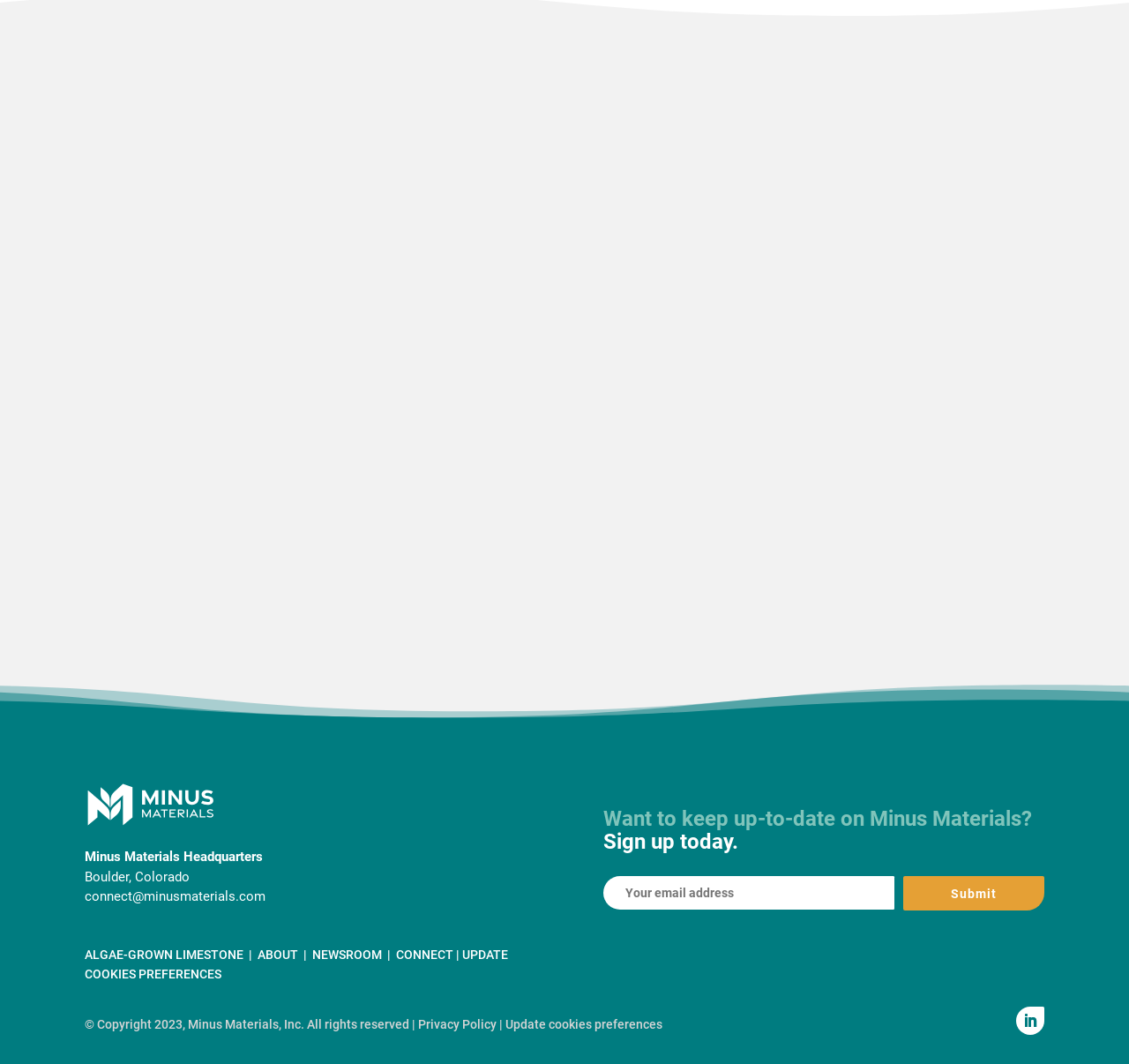Provide a brief response to the question below using one word or phrase:
What is the copyright year of Minus Materials, Inc.?

2023